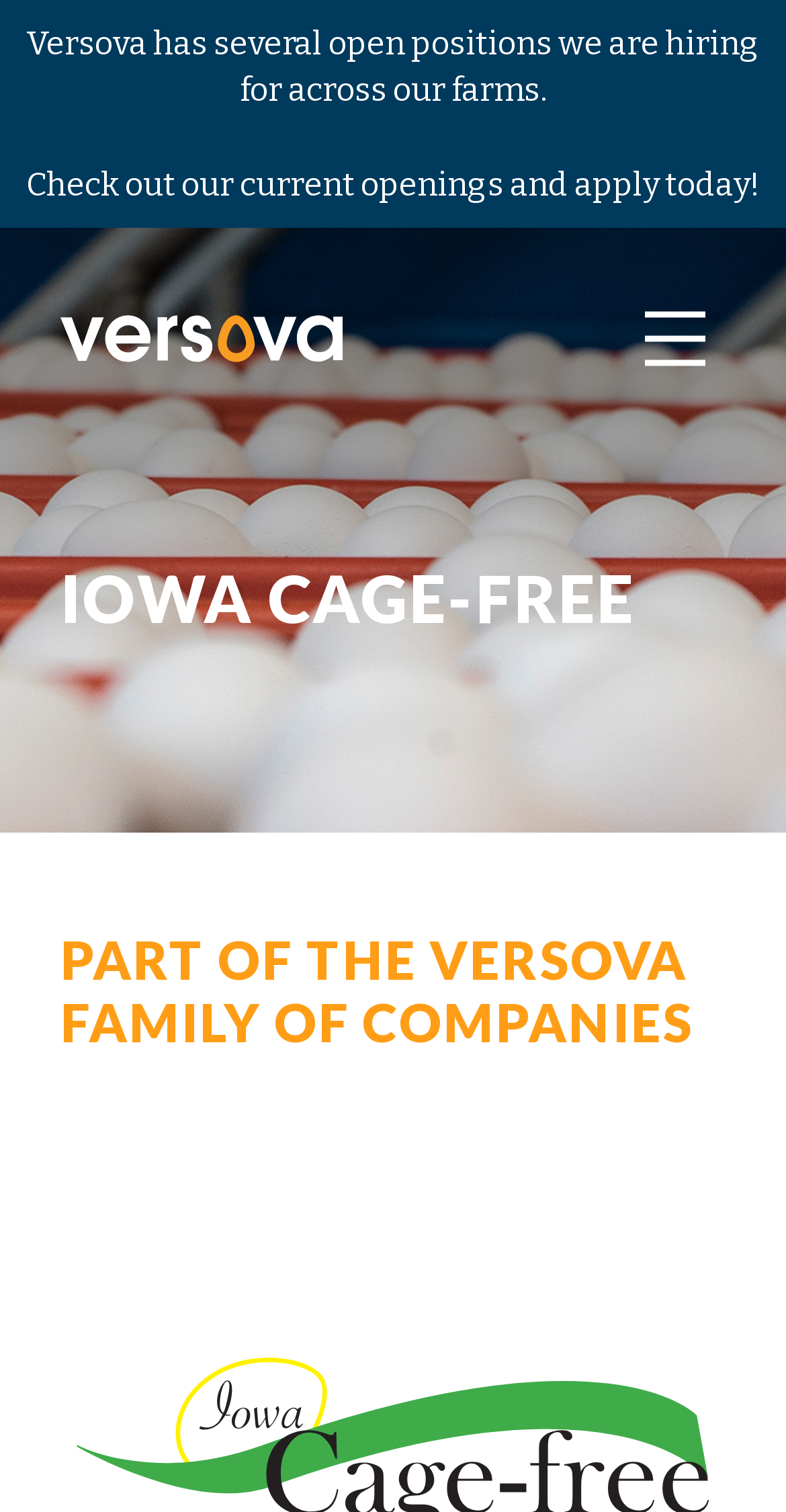Answer the question in a single word or phrase:
What is the purpose of the webpage?

Job openings